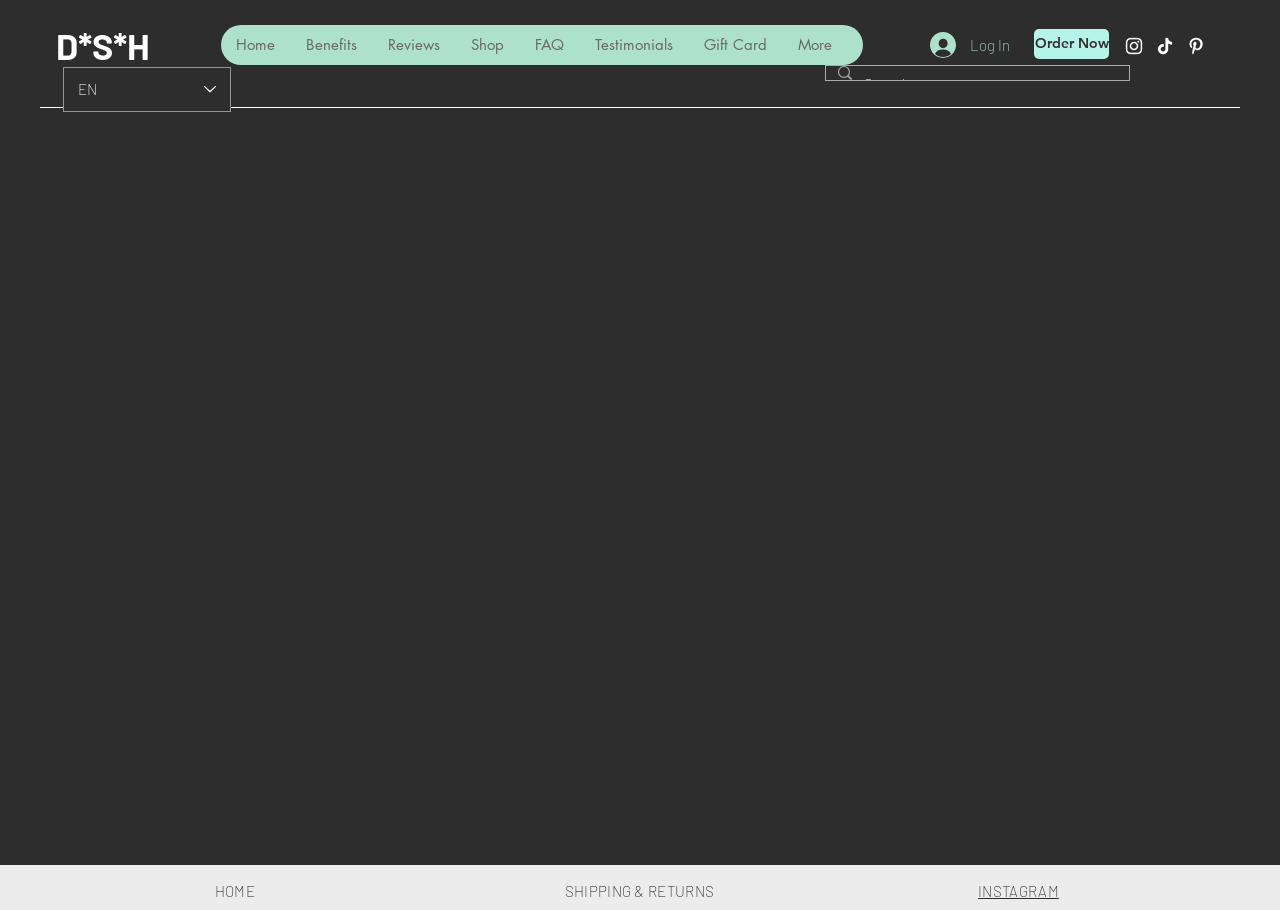Find and specify the bounding box coordinates that correspond to the clickable region for the instruction: "Click on the 'Log In' button".

[0.716, 0.029, 0.8, 0.07]